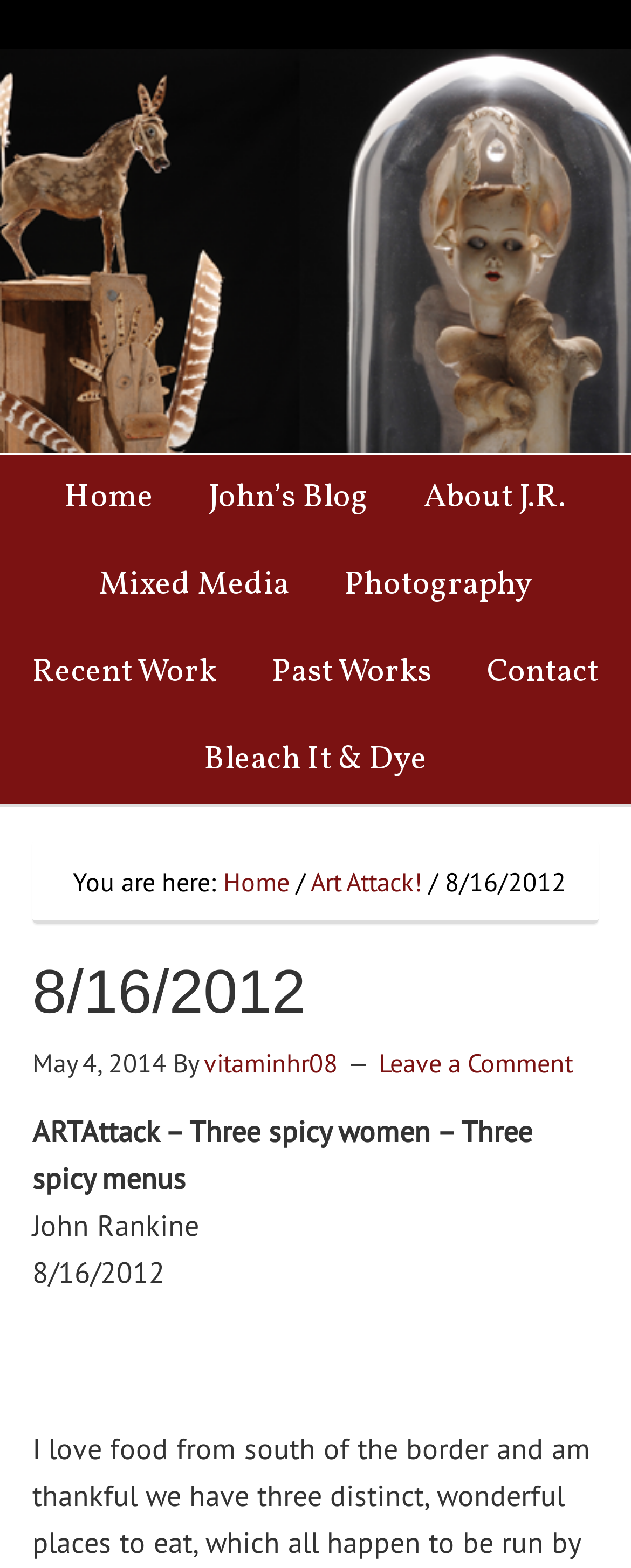Locate the bounding box coordinates of the clickable part needed for the task: "Read Free Official Blog Guide".

None